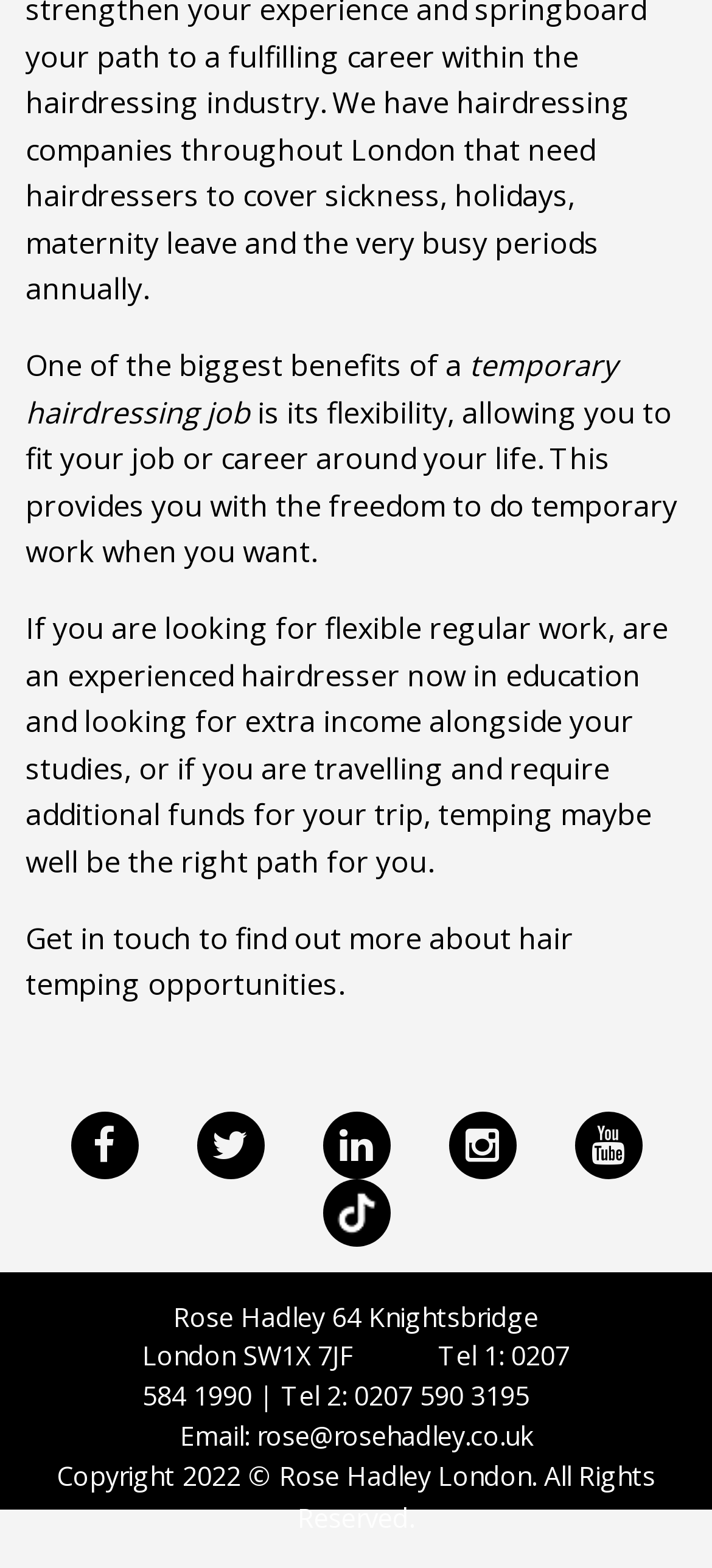Provide the bounding box coordinates of the HTML element described by the text: "linkedin Link".

[0.453, 0.71, 0.558, 0.736]